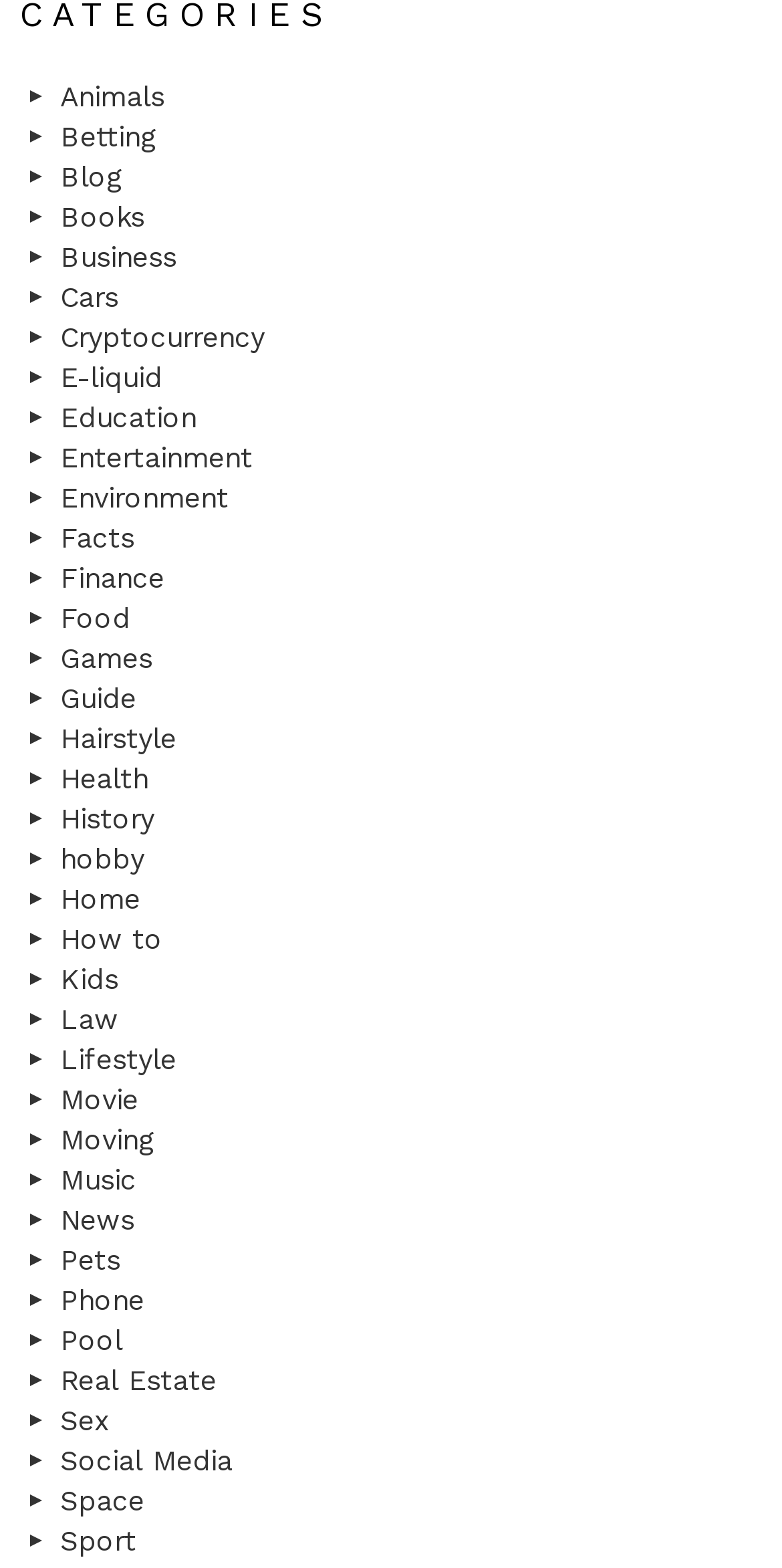Highlight the bounding box coordinates of the element that should be clicked to carry out the following instruction: "Explore Entertainment". The coordinates must be given as four float numbers ranging from 0 to 1, i.e., [left, top, right, bottom].

[0.026, 0.279, 0.974, 0.305]